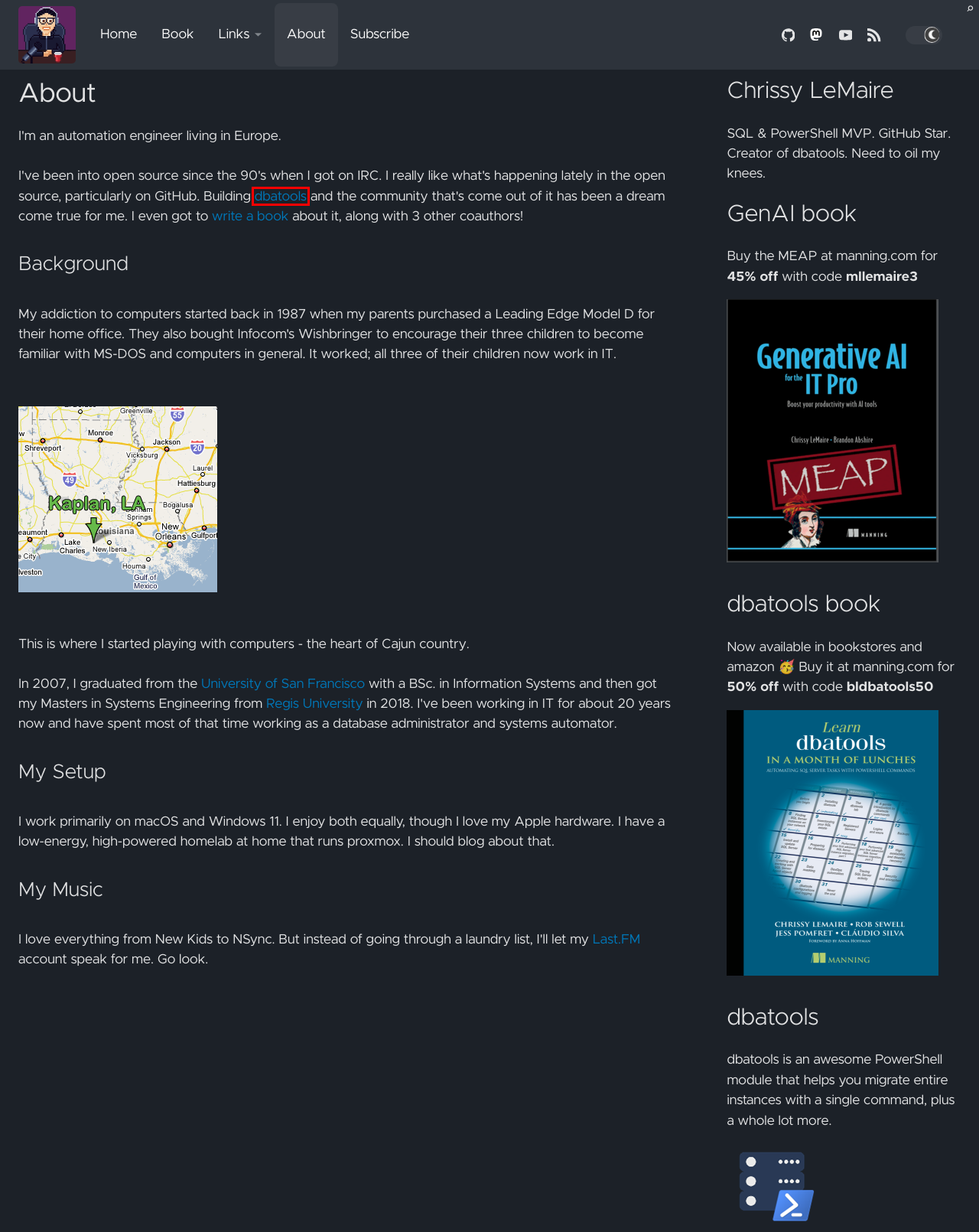Look at the screenshot of the webpage and find the element within the red bounding box. Choose the webpage description that best fits the new webpage that will appear after clicking the element. Here are the candidates:
A. Chrissy LeMaire | GitHub Stars
B. Amazon.com
C. University of San Francisco Homepage | University of San Francisco
D. Generative AI for the IT Pro
E. dbatools – the community's sql powershell module
F. Subscribe | netnerds.net
G. Learn dbatools in a Month of Lunches
H. Regis University | Jesuit Catholic University in Colorado

E